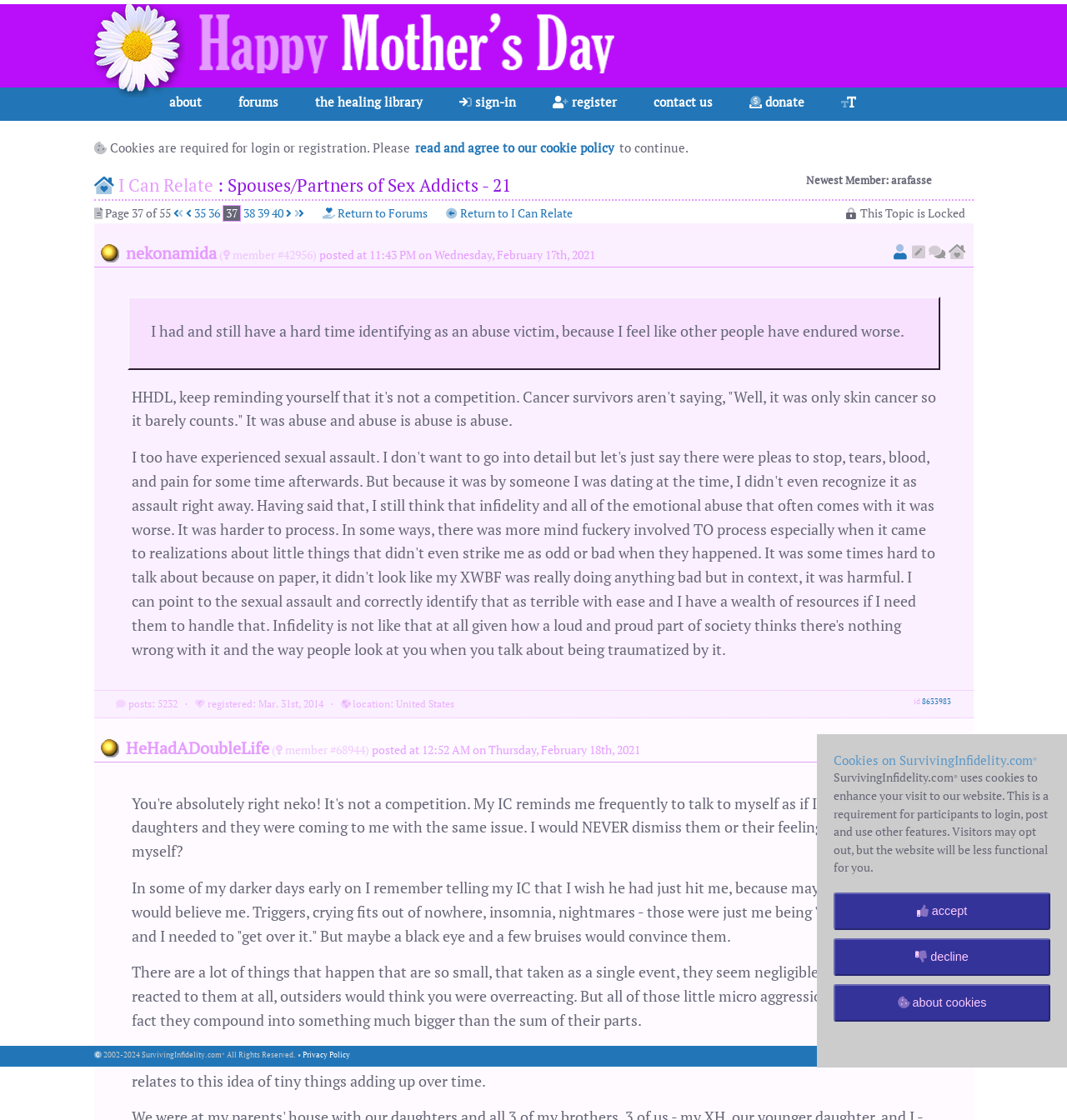Refer to the screenshot and answer the following question in detail:
What is the location of the user 'HeHadADoubleLife'?

I found the text 'location: United States' below the username 'HeHadADoubleLife', which indicates that the user's location is the United States.